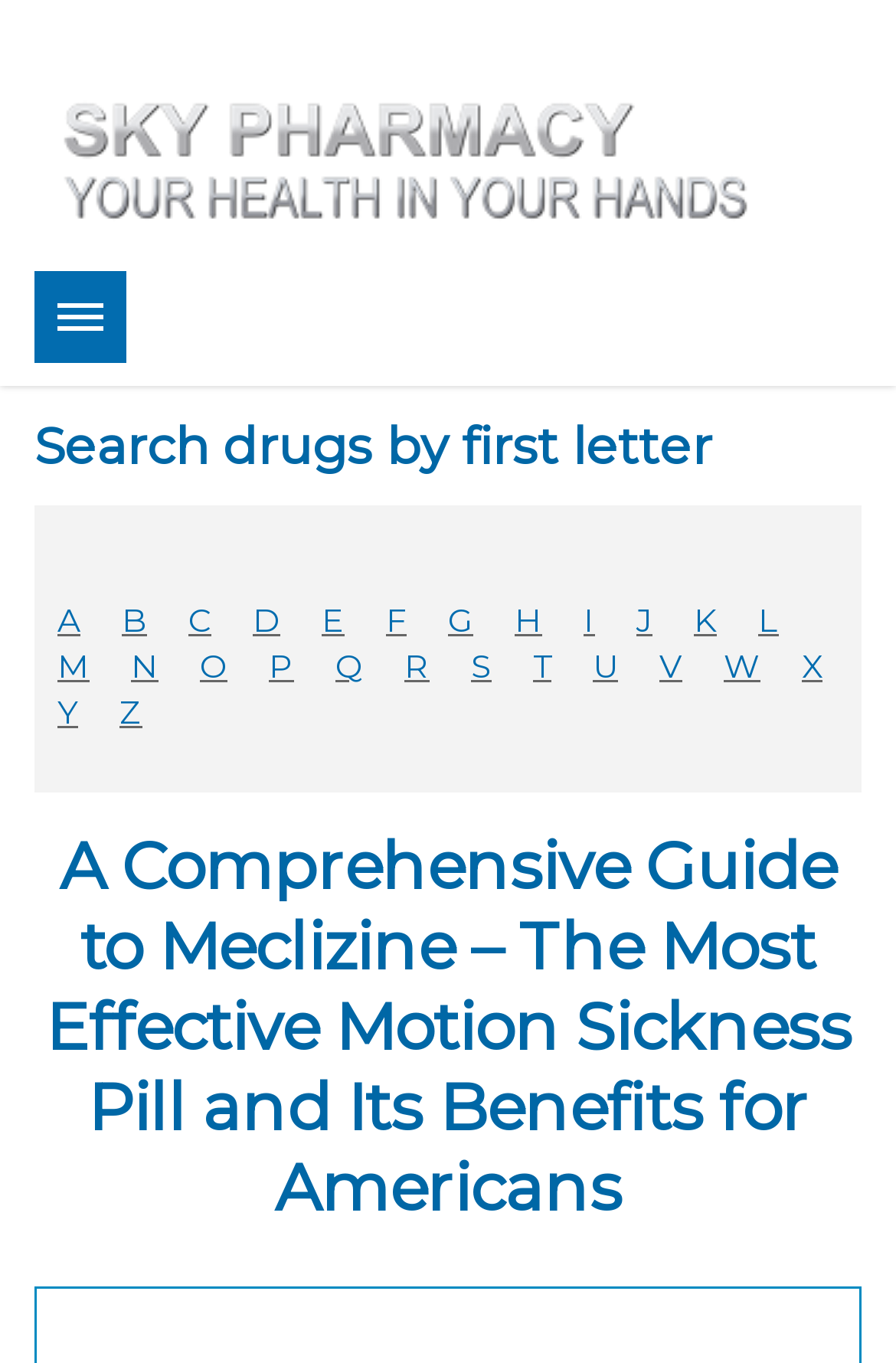Ascertain the bounding box coordinates for the UI element detailed here: "W". The coordinates should be provided as [left, top, right, bottom] with each value being a float between 0 and 1.

[0.808, 0.474, 0.849, 0.504]